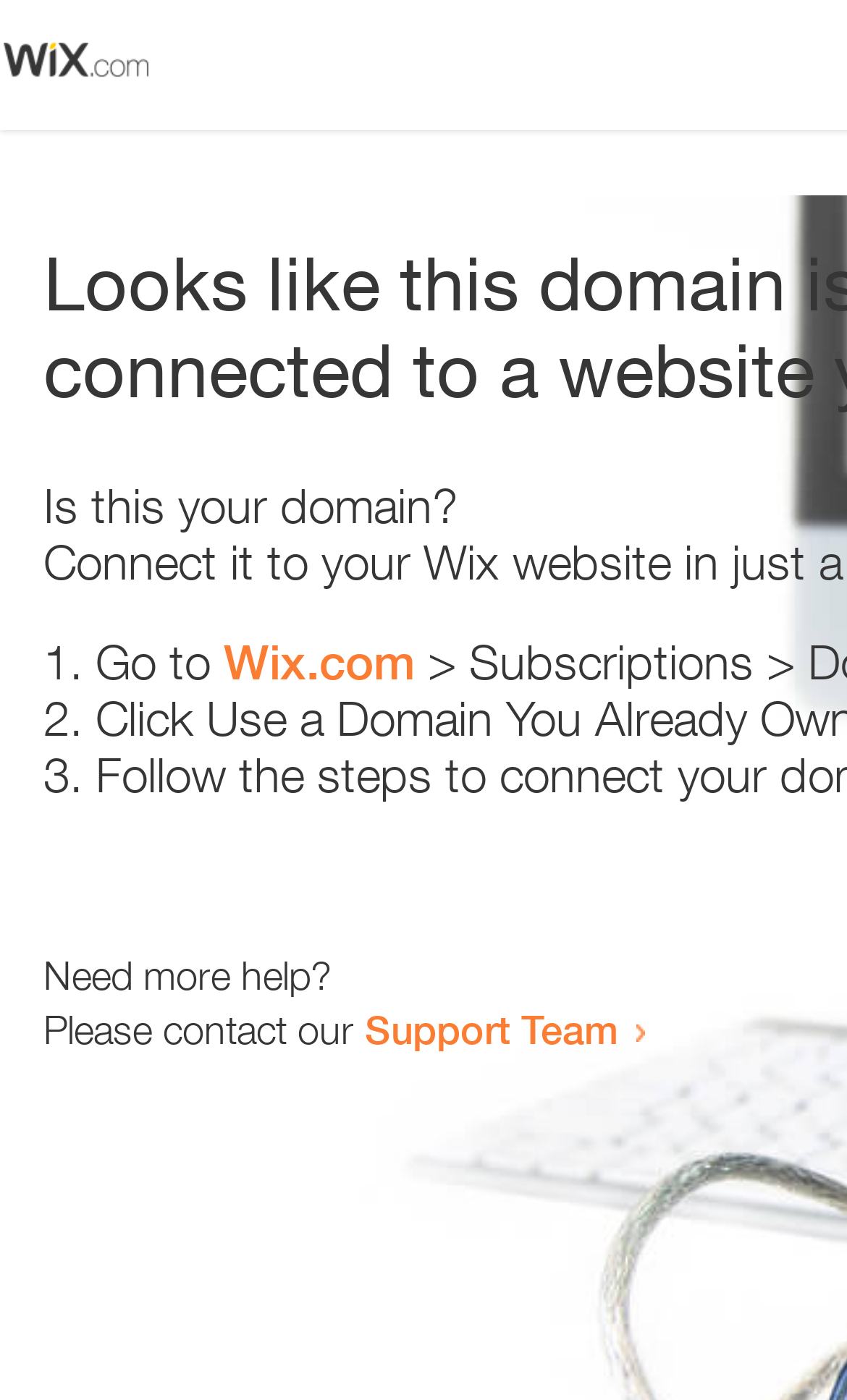Bounding box coordinates are given in the format (top-left x, top-left y, bottom-right x, bottom-right y). All values should be floating point numbers between 0 and 1. Provide the bounding box coordinate for the UI element described as: Wix.com

[0.264, 0.453, 0.49, 0.493]